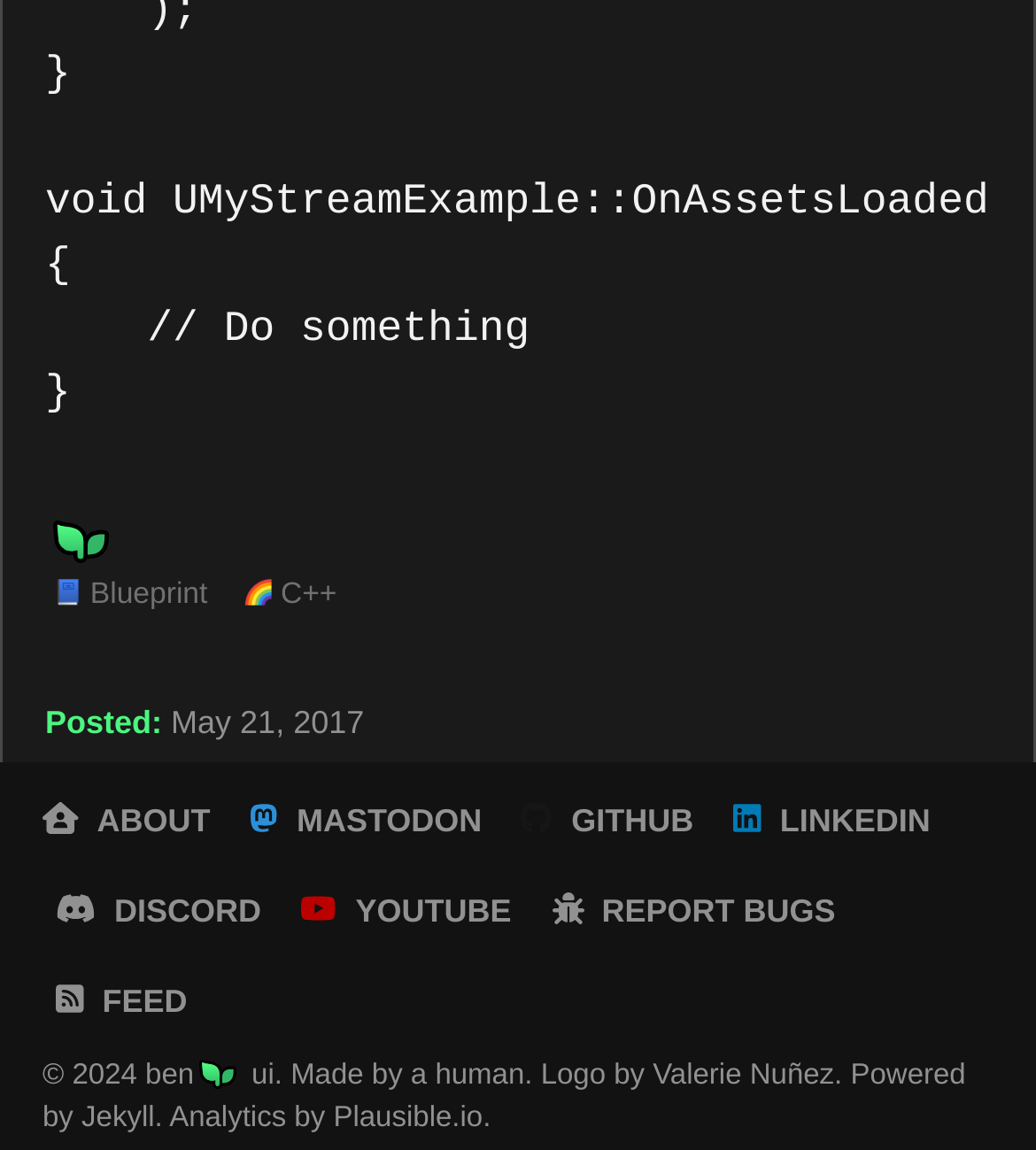What is the date of the posted content?
Using the image as a reference, give a one-word or short phrase answer.

May 21, 2017